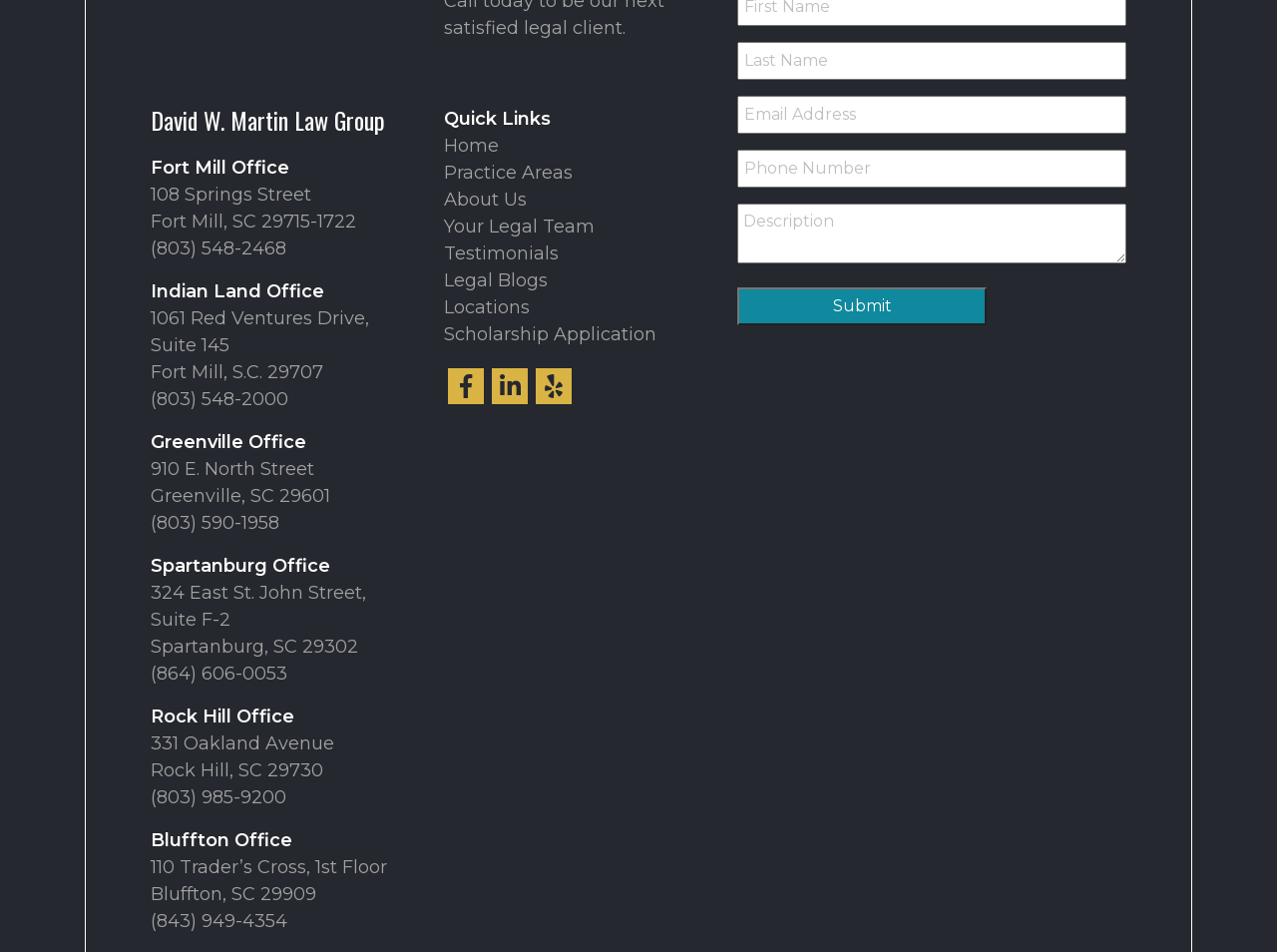Determine the bounding box for the UI element as described: "name="lf_phone" placeholder="Phone Number"". The coordinates should be represented as four float numbers between 0 and 1, formatted as [left, top, right, bottom].

[0.577, 0.158, 0.882, 0.197]